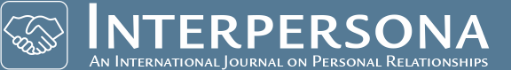Refer to the image and provide an in-depth answer to the question: 
What is the font style of the journal's name?

The font style of the journal's name 'INTERPERSONA' is bold, which emphasizes the importance of the journal's title and creates a sense of prominence. The use of a bold font also helps to draw attention to the journal's name and creates a sense of clarity.